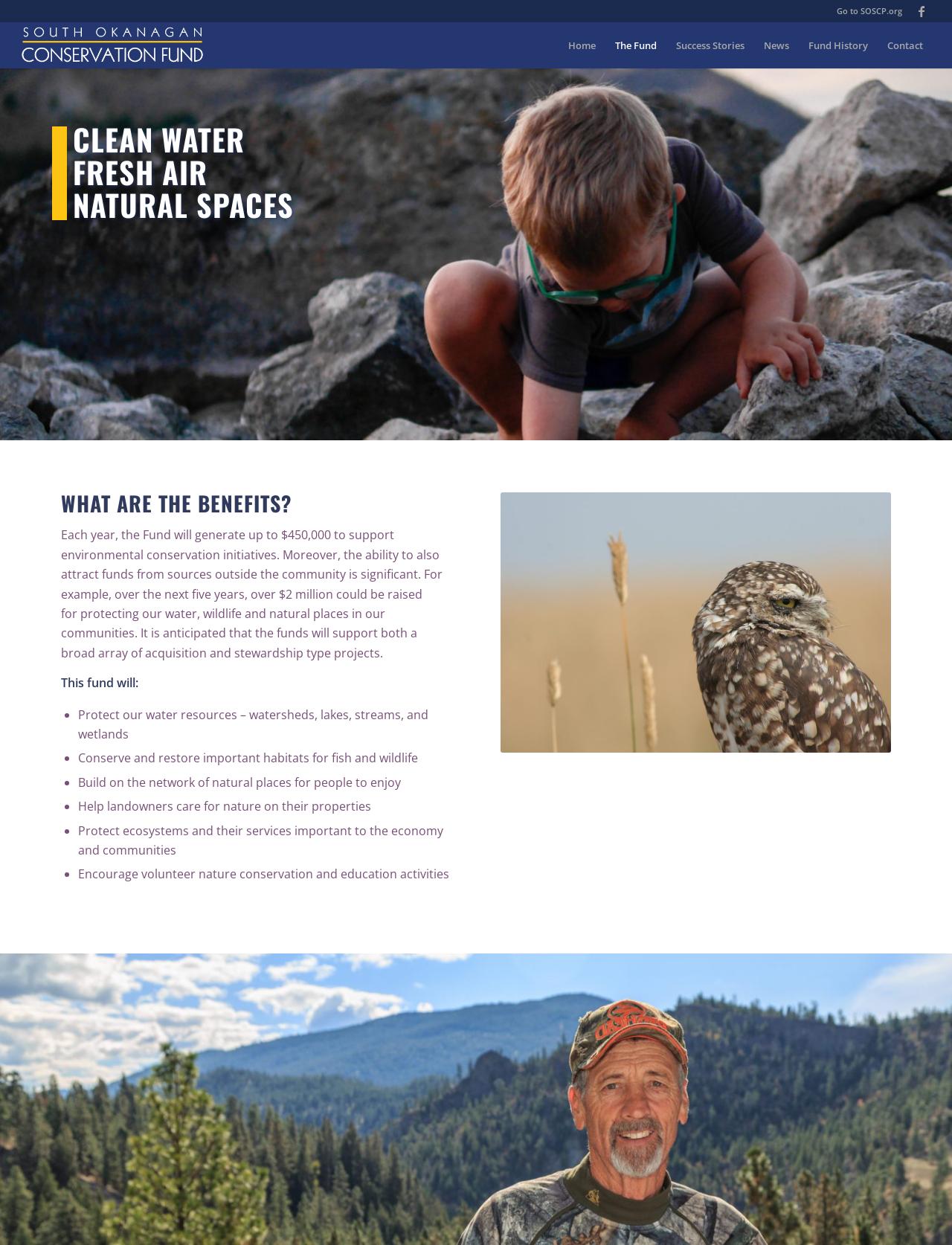What is the color of the background of the heading 'CLEAN WATER FRESH AIR NATURAL SPACES'?
Identify the answer in the screenshot and reply with a single word or phrase.

Unknown